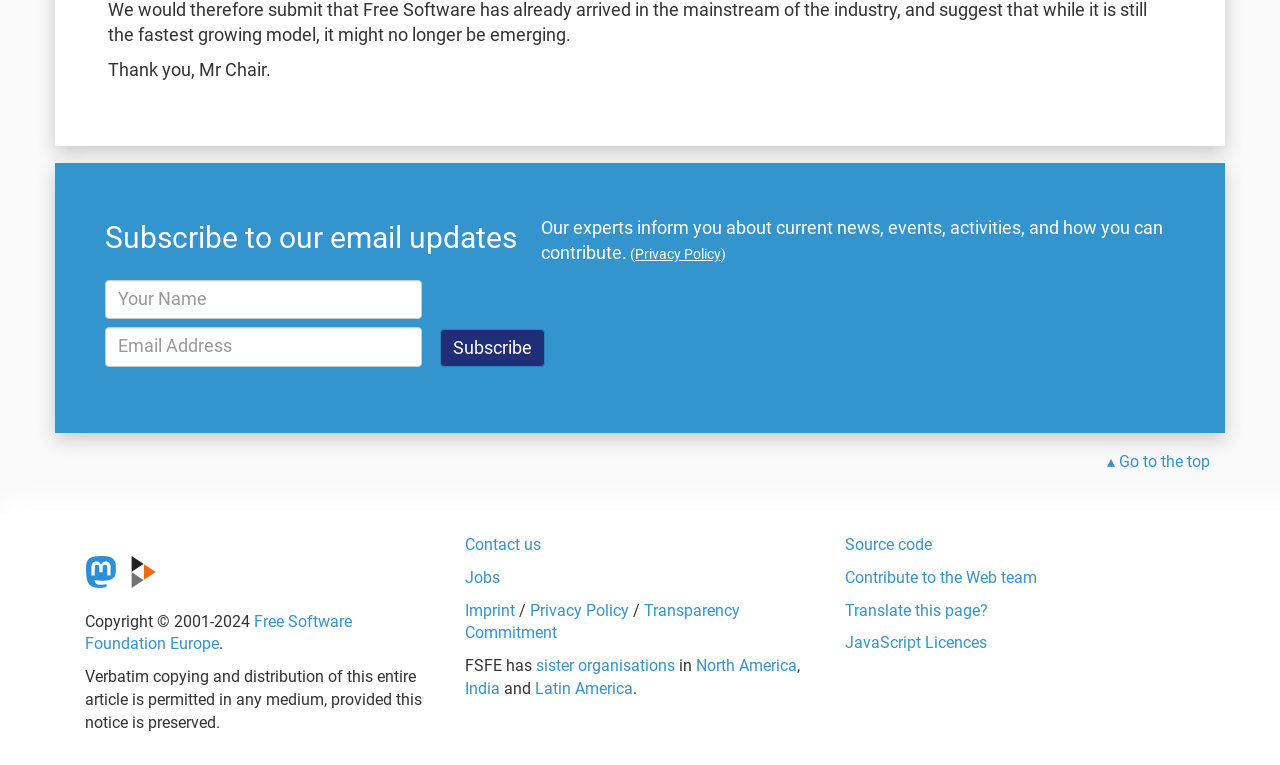Identify the bounding box coordinates of the region I need to click to complete this instruction: "Go to the top of the page".

[0.865, 0.59, 0.945, 0.619]